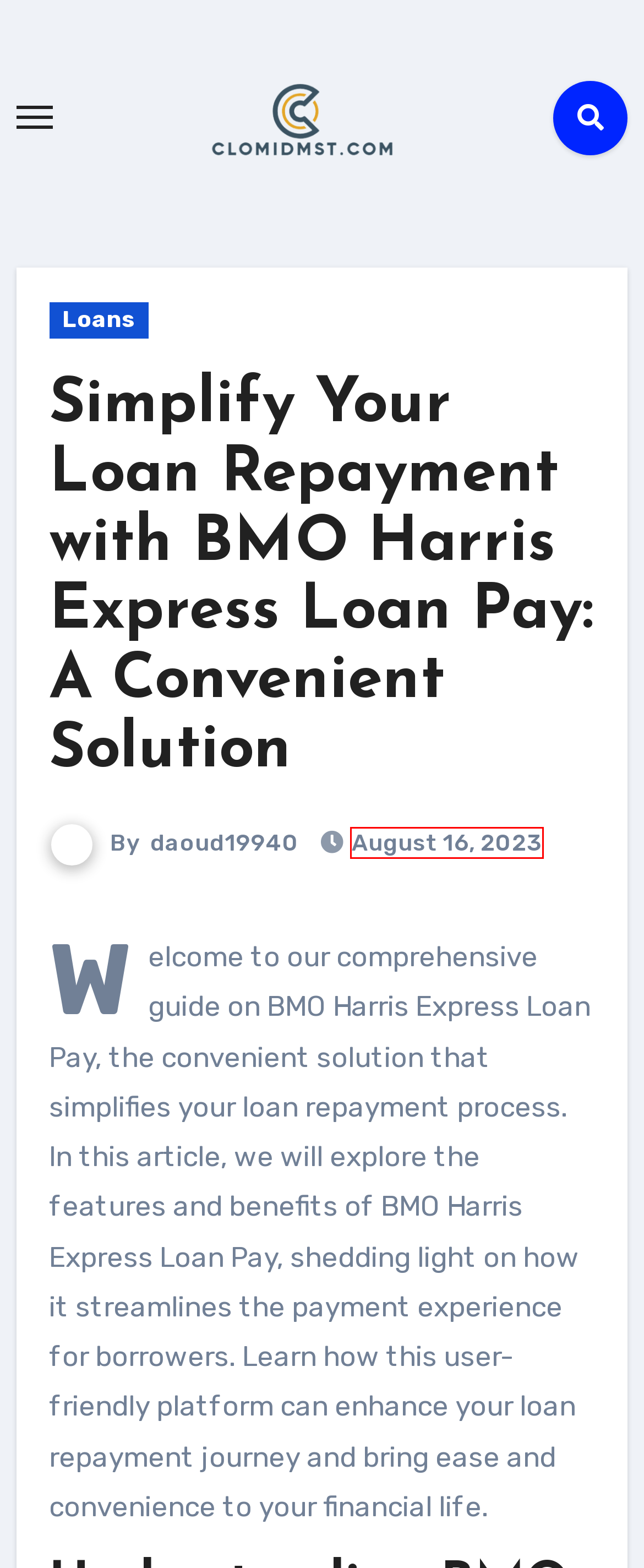Examine the screenshot of a webpage with a red bounding box around a specific UI element. Identify which webpage description best matches the new webpage that appears after clicking the element in the red bounding box. Here are the candidates:
A. August 2023
B. May 2023
C. Loans
D. Contact Us
E. Premium & Free WordPress Themes | ThemeAnsar
F. daoud19940
G. About Us
H. Maximizing Your Chances with the Gilman Scholarship

A